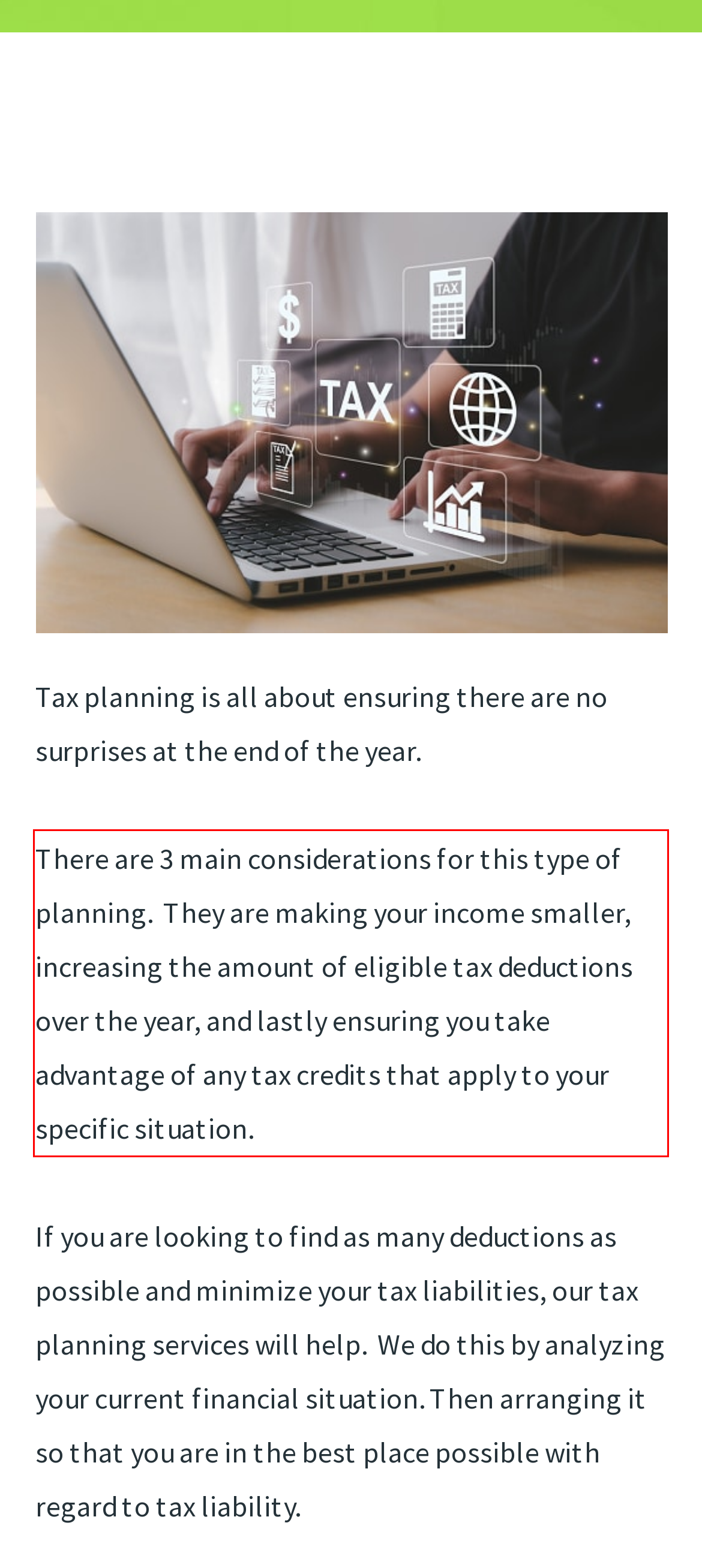Using the provided screenshot of a webpage, recognize the text inside the red rectangle bounding box by performing OCR.

There are 3 main considerations for this type of planning. They are making your income smaller, increasing the amount of eligible tax deductions over the year, and lastly ensuring you take advantage of any tax credits that apply to your specific situation.